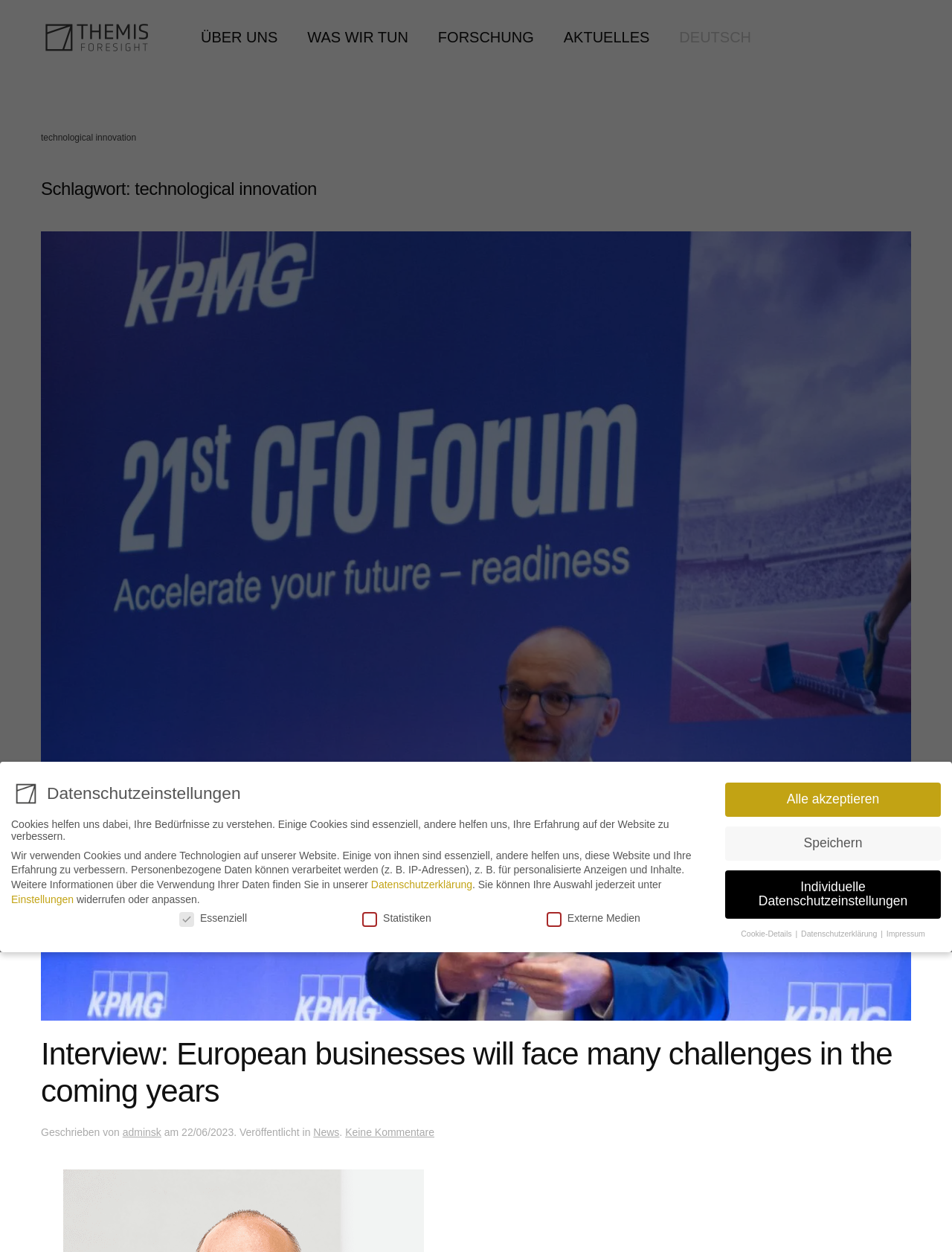Give the bounding box coordinates for the element described by: "Cookie-Informationen anzeigen Cookie-Informationen ausblenden".

[0.017, 0.972, 0.983, 0.982]